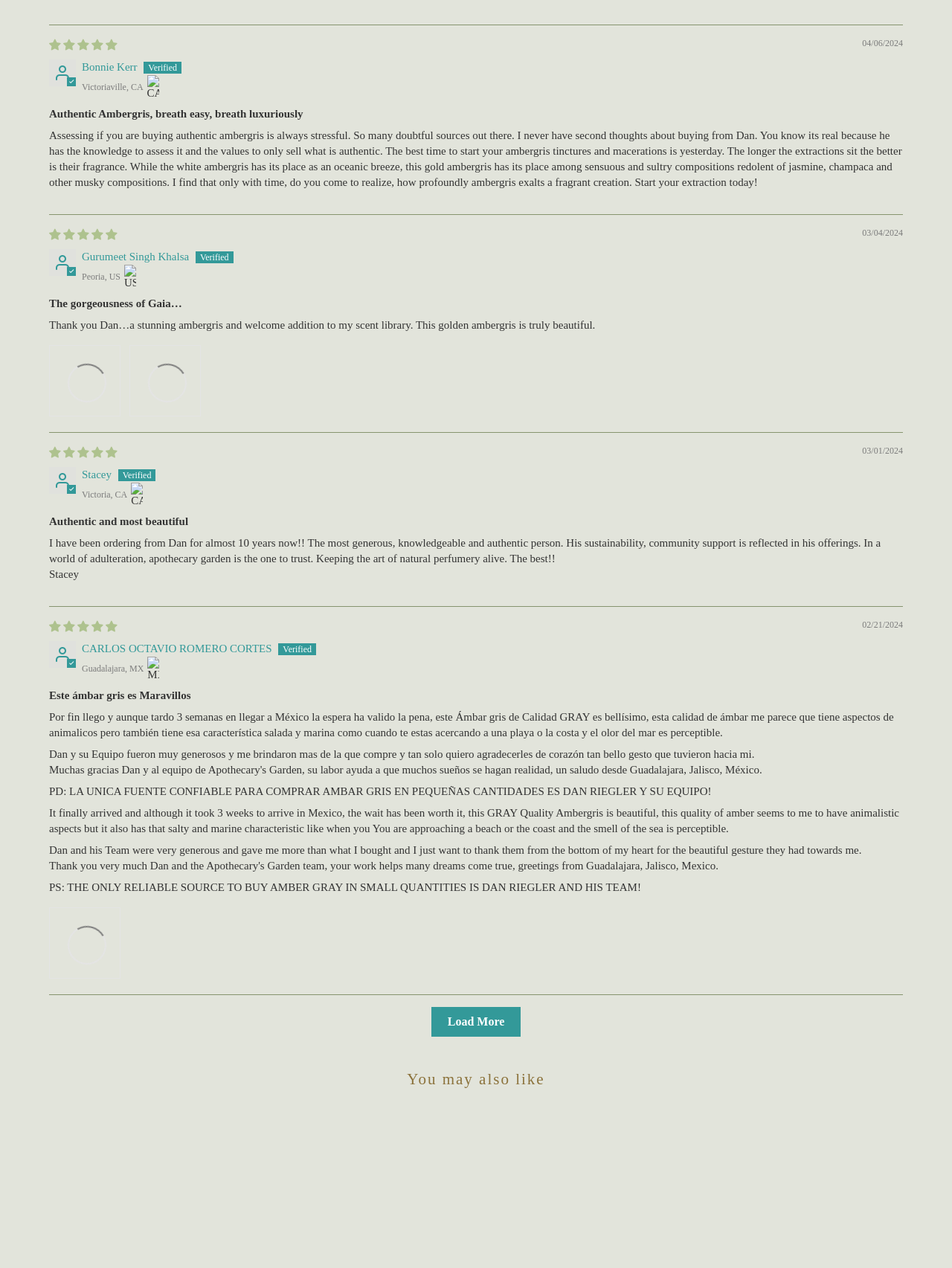Pinpoint the bounding box coordinates of the area that must be clicked to complete this instruction: "Click the link to user picture 1".

[0.052, 0.716, 0.127, 0.772]